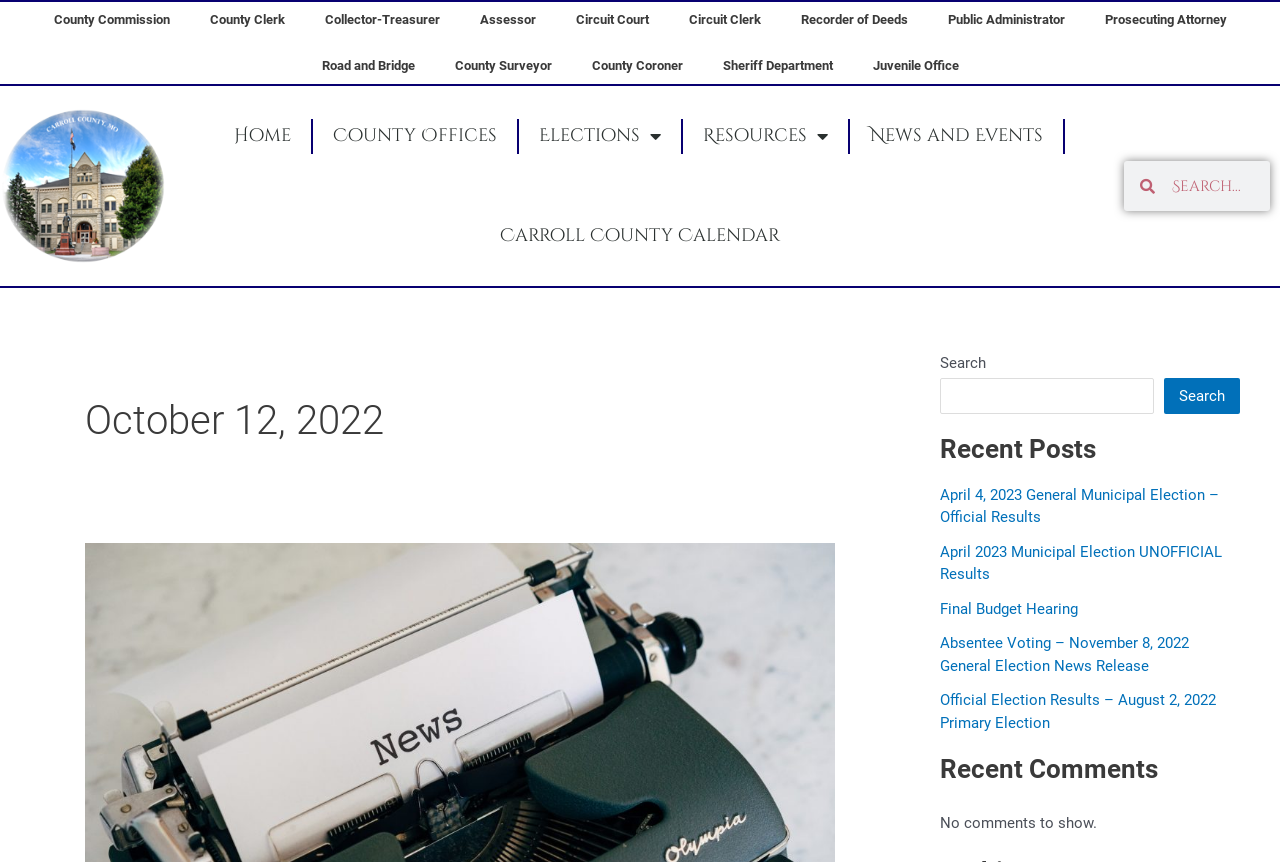Utilize the information from the image to answer the question in detail:
Is there any comment shown on the page?

I looked at the section labeled 'Recent Comments' and found a message saying 'No comments to show.', which indicates that there are no comments shown on the page.